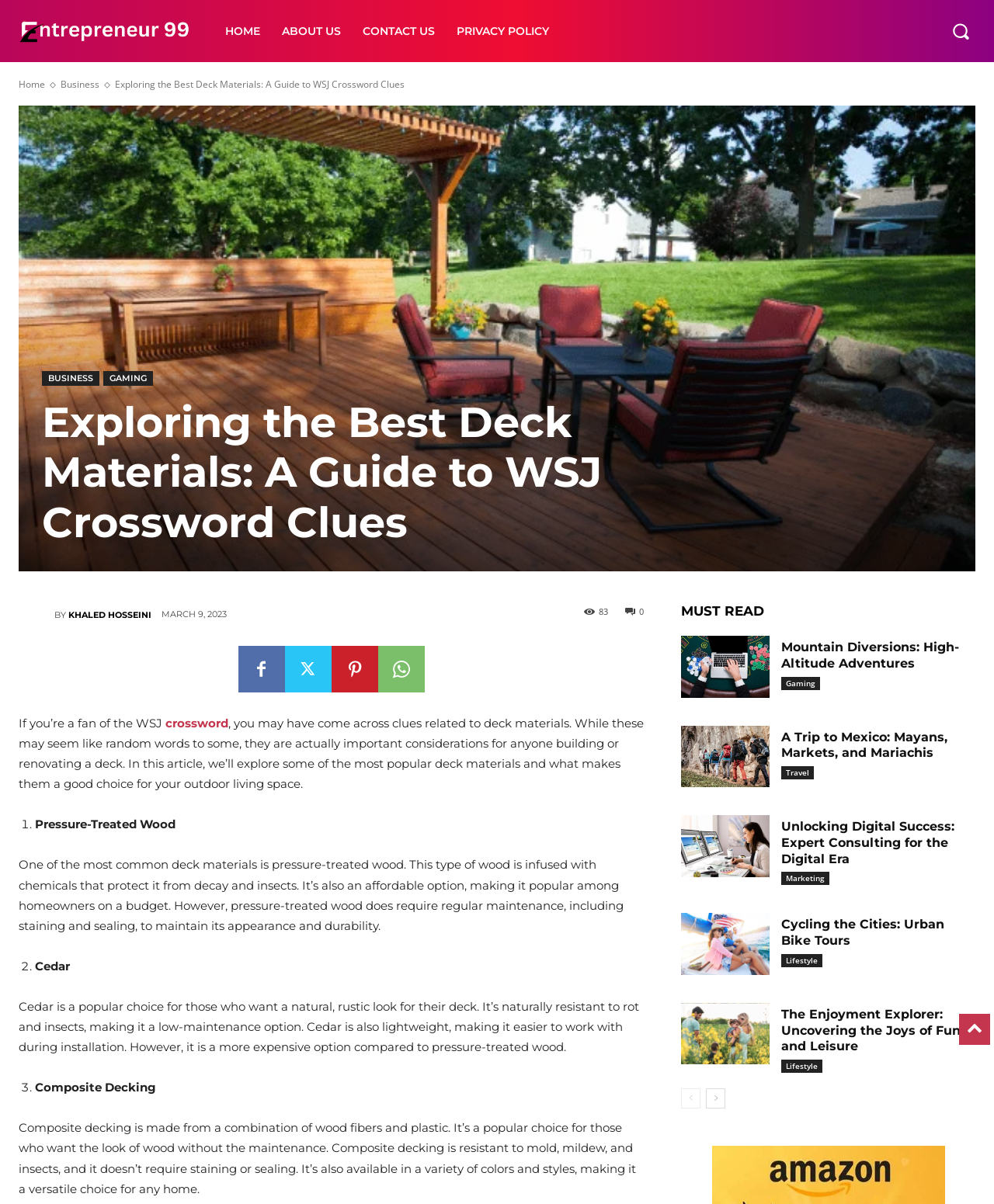Kindly determine the bounding box coordinates for the clickable area to achieve the given instruction: "Read the article about deck materials".

[0.042, 0.33, 0.762, 0.455]